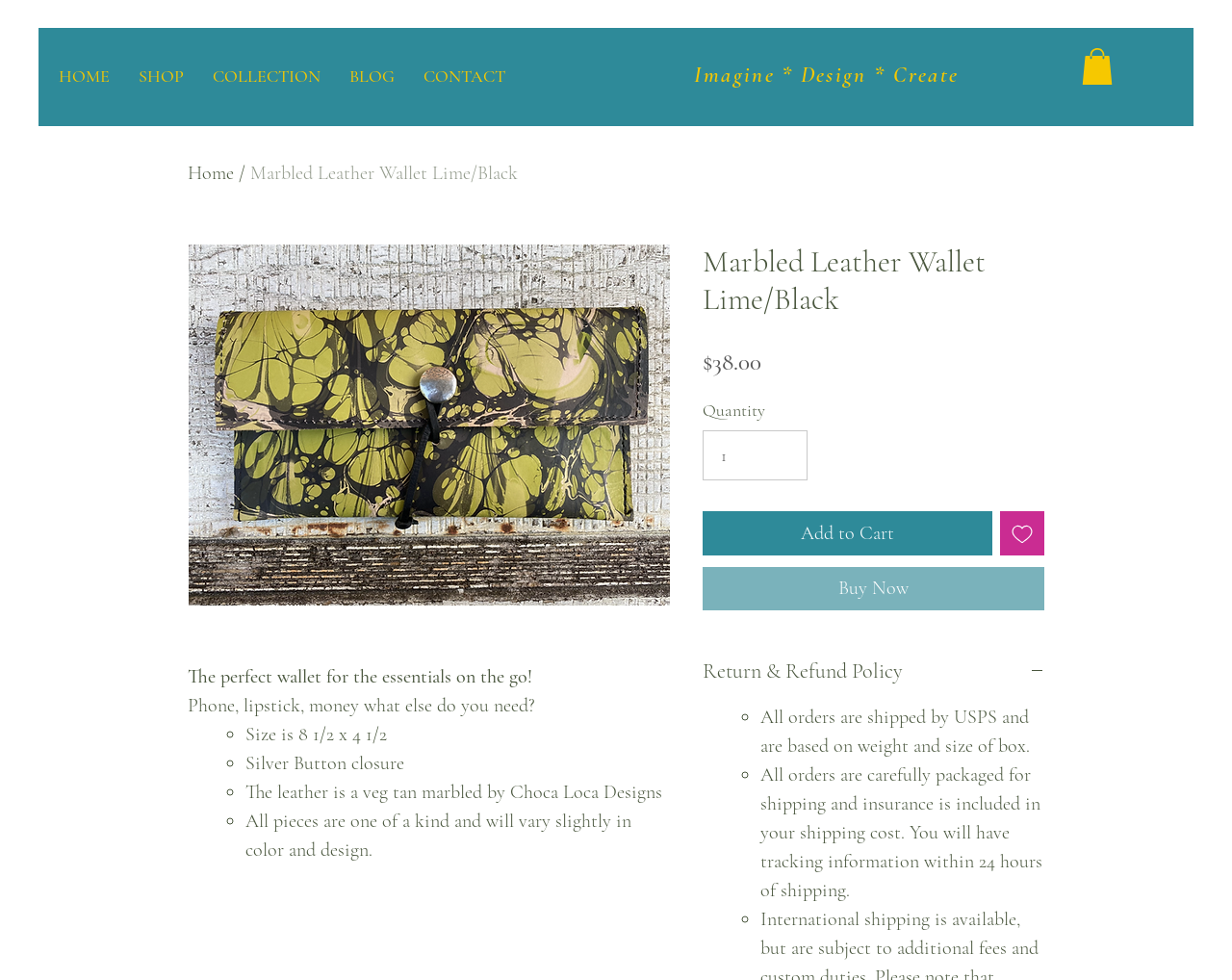Use one word or a short phrase to answer the question provided: 
What is the size of the wallet?

8 1/2 x 4 1/2